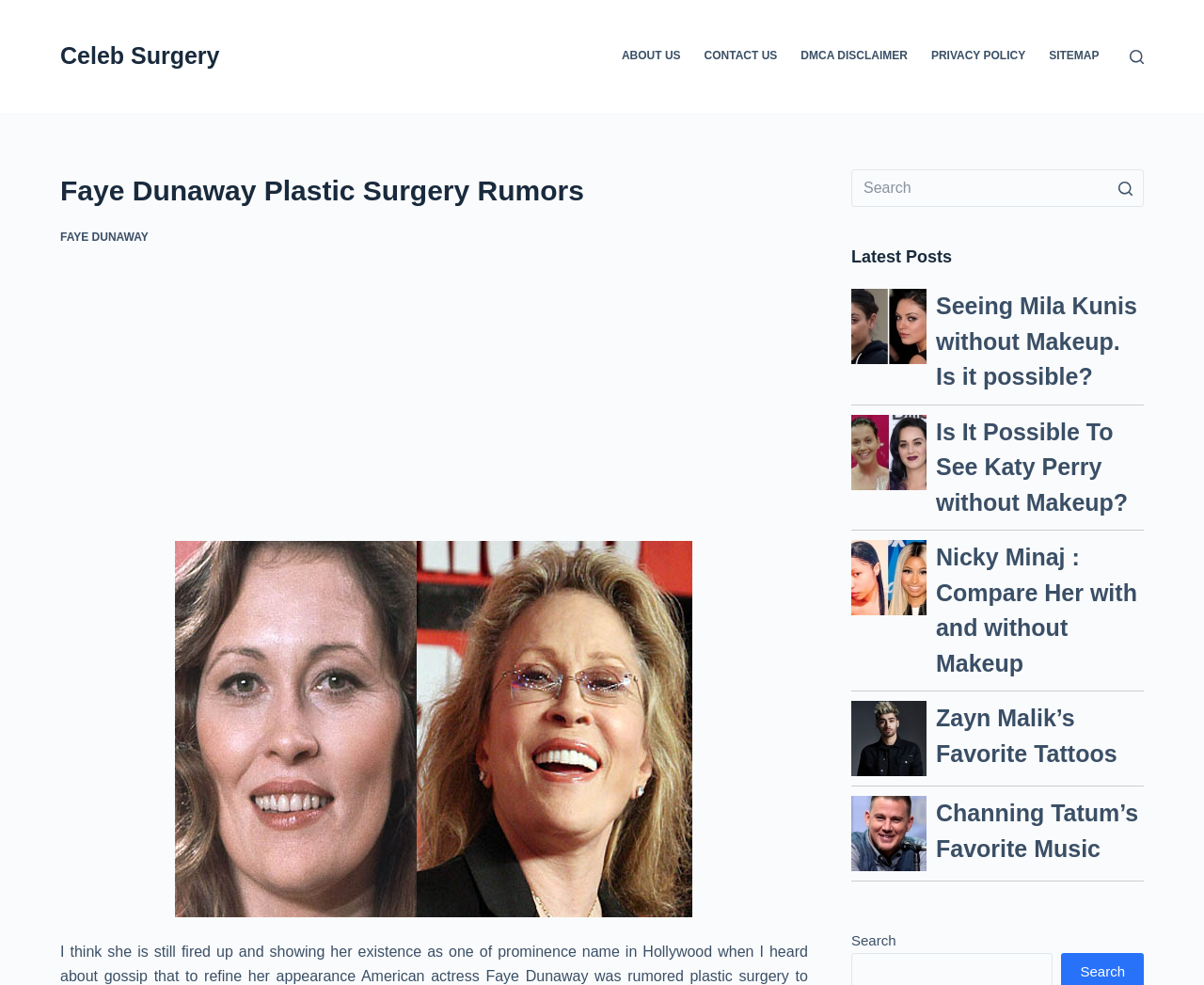Please find the main title text of this webpage.

Faye Dunaway Plastic Surgery Rumors